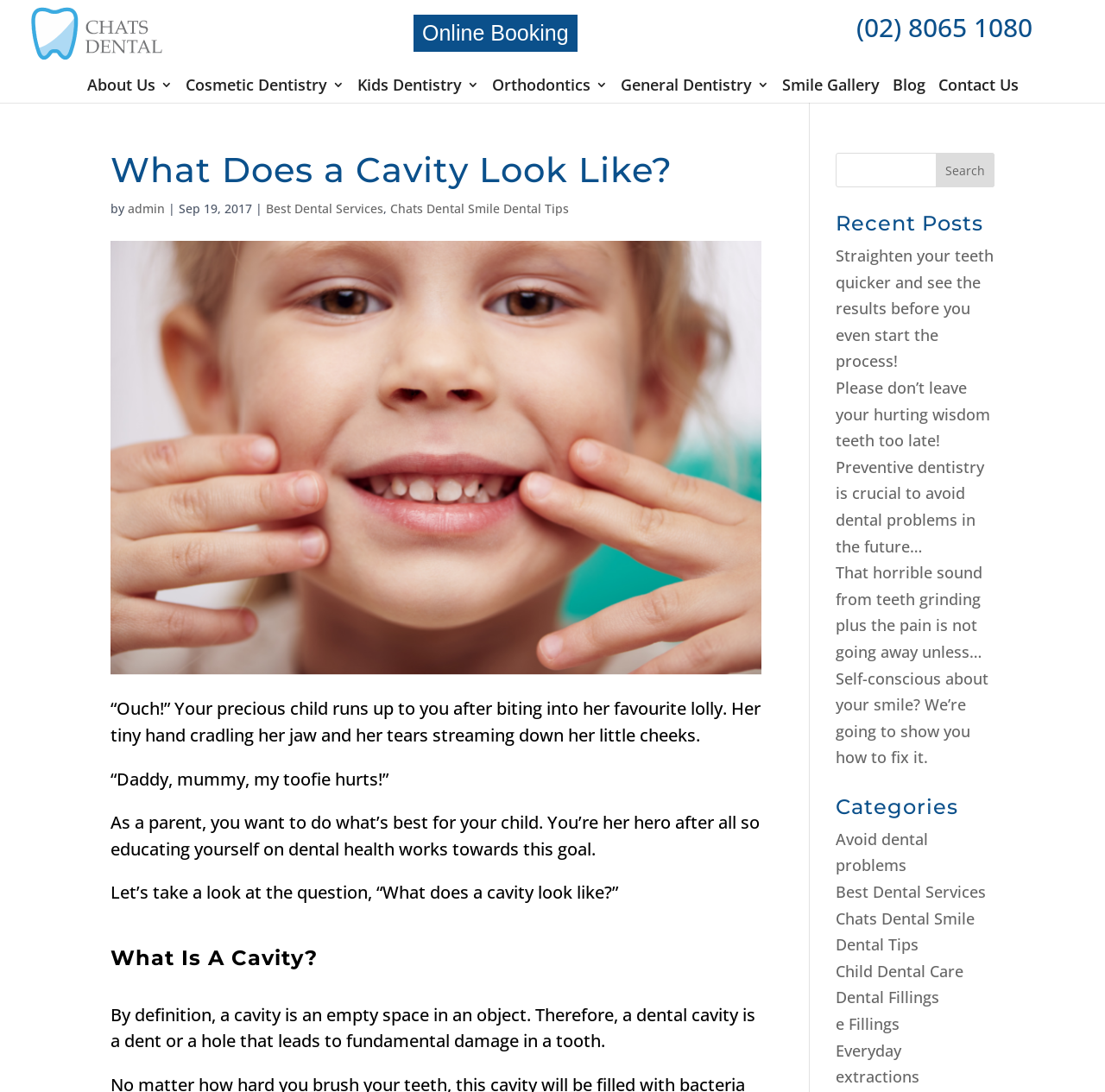How many recent posts are listed on the webpage?
Examine the screenshot and reply with a single word or phrase.

5